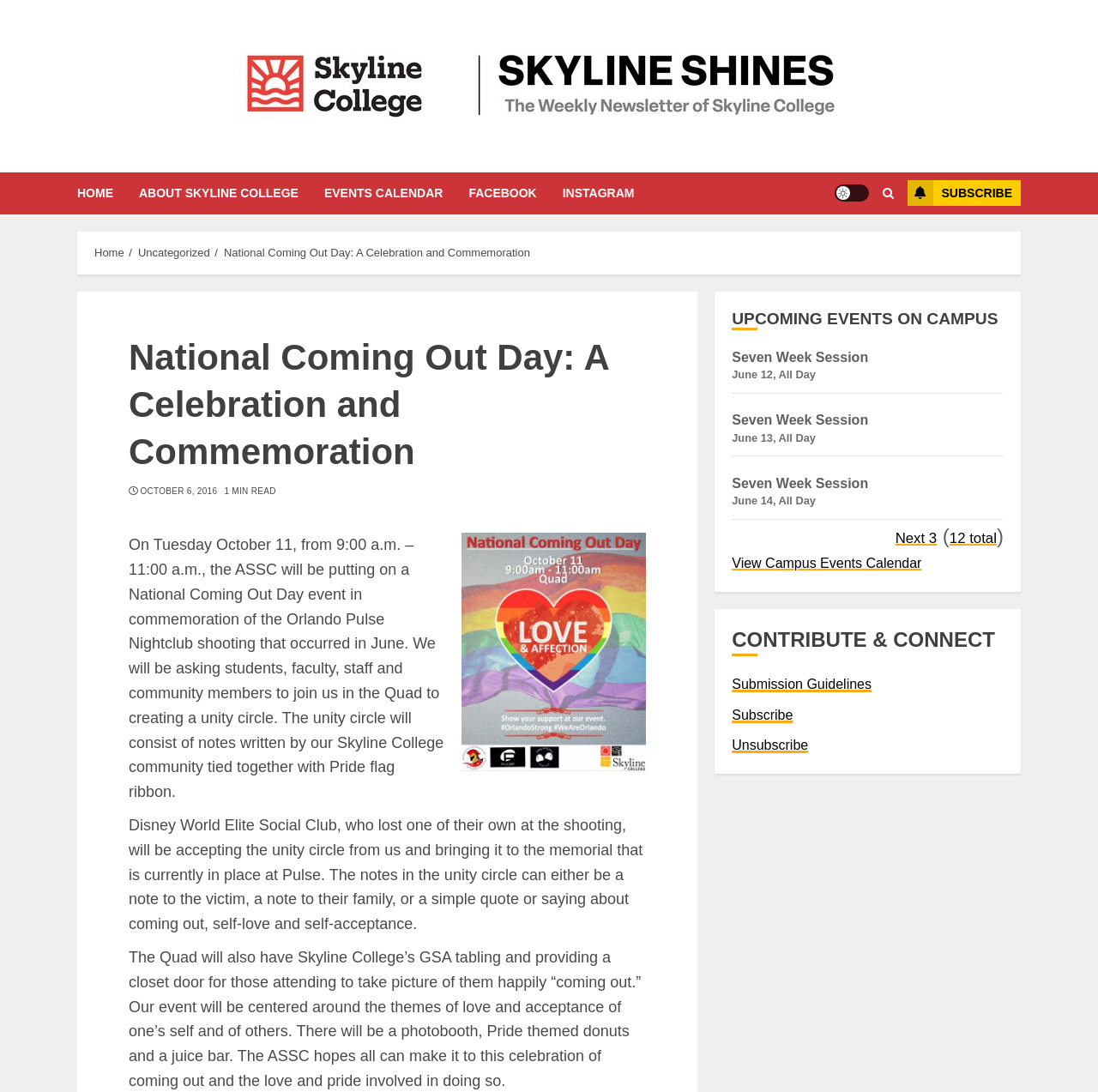Please provide a comprehensive response to the question below by analyzing the image: 
What is the name of the social club that lost a member in the Orlando Pulse Nightclub shooting?

The text mentions that the Disney World Elite Social Club, who lost one of their own at the Orlando Pulse Nightclub shooting, will be accepting the unity circle from the ASSC and bringing it to the memorial at Pulse.